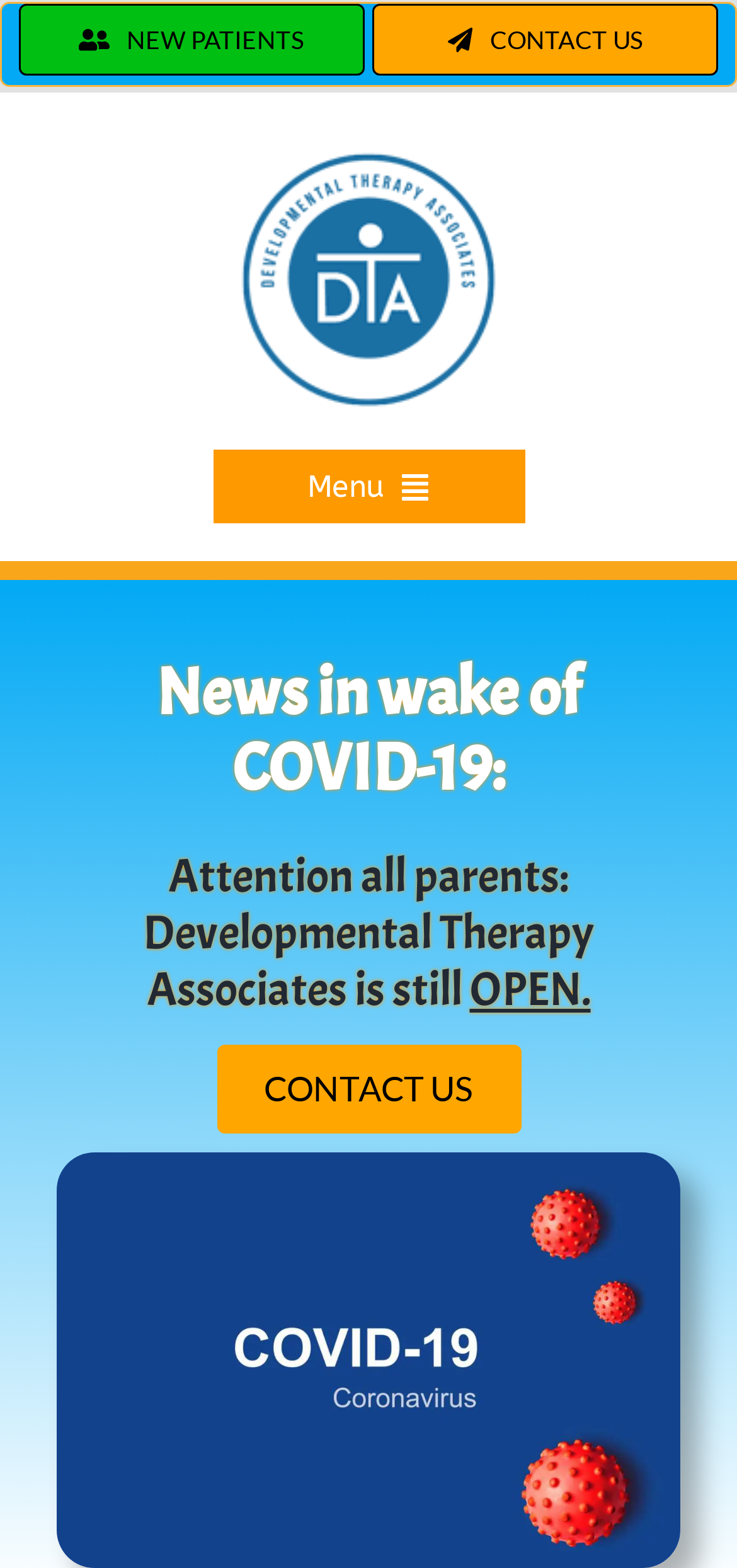Please give a short response to the question using one word or a phrase:
Is the organization open?

Yes